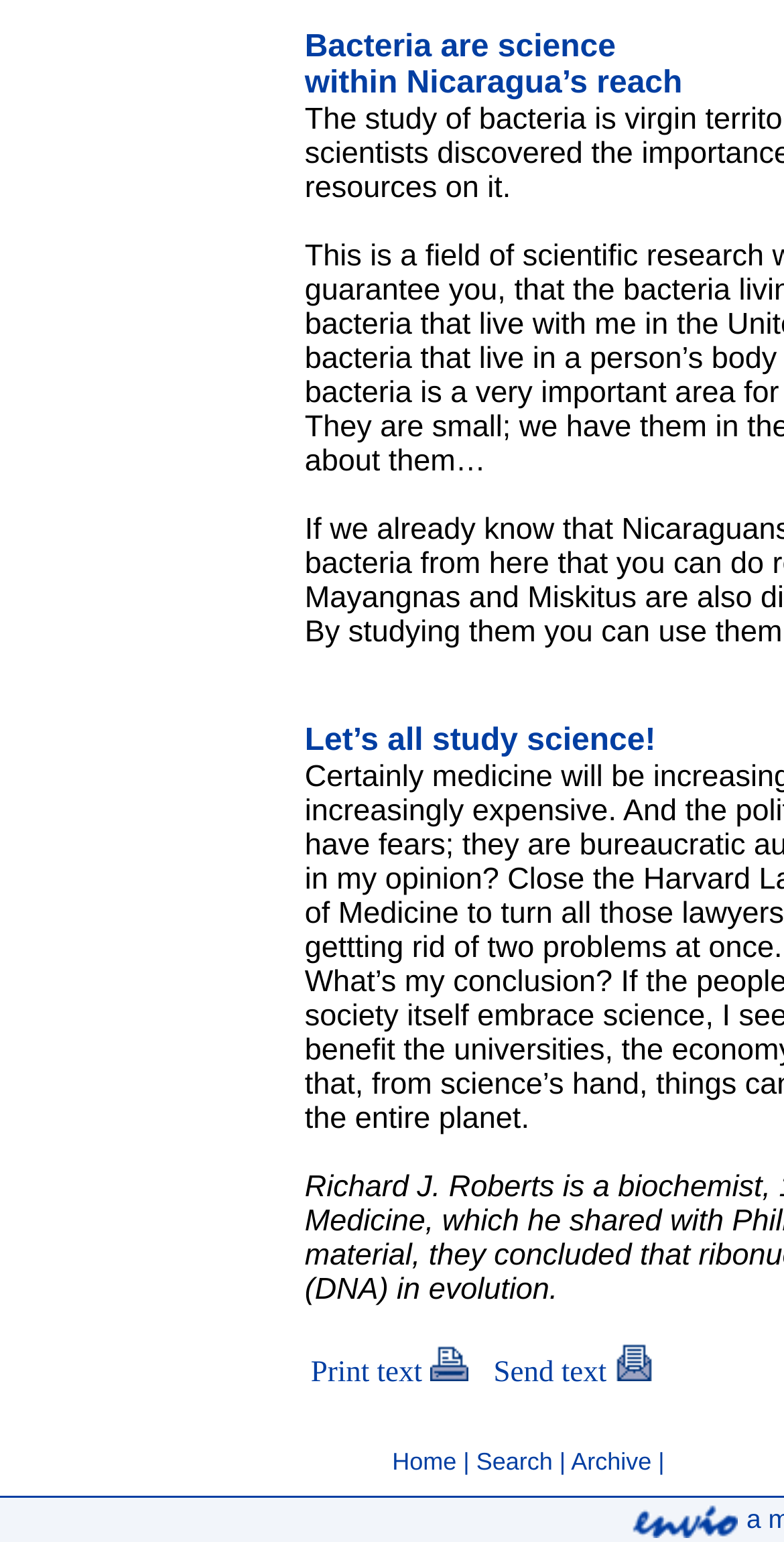How many links are there in the bottom navigation bar?
Based on the screenshot, answer the question with a single word or phrase.

3